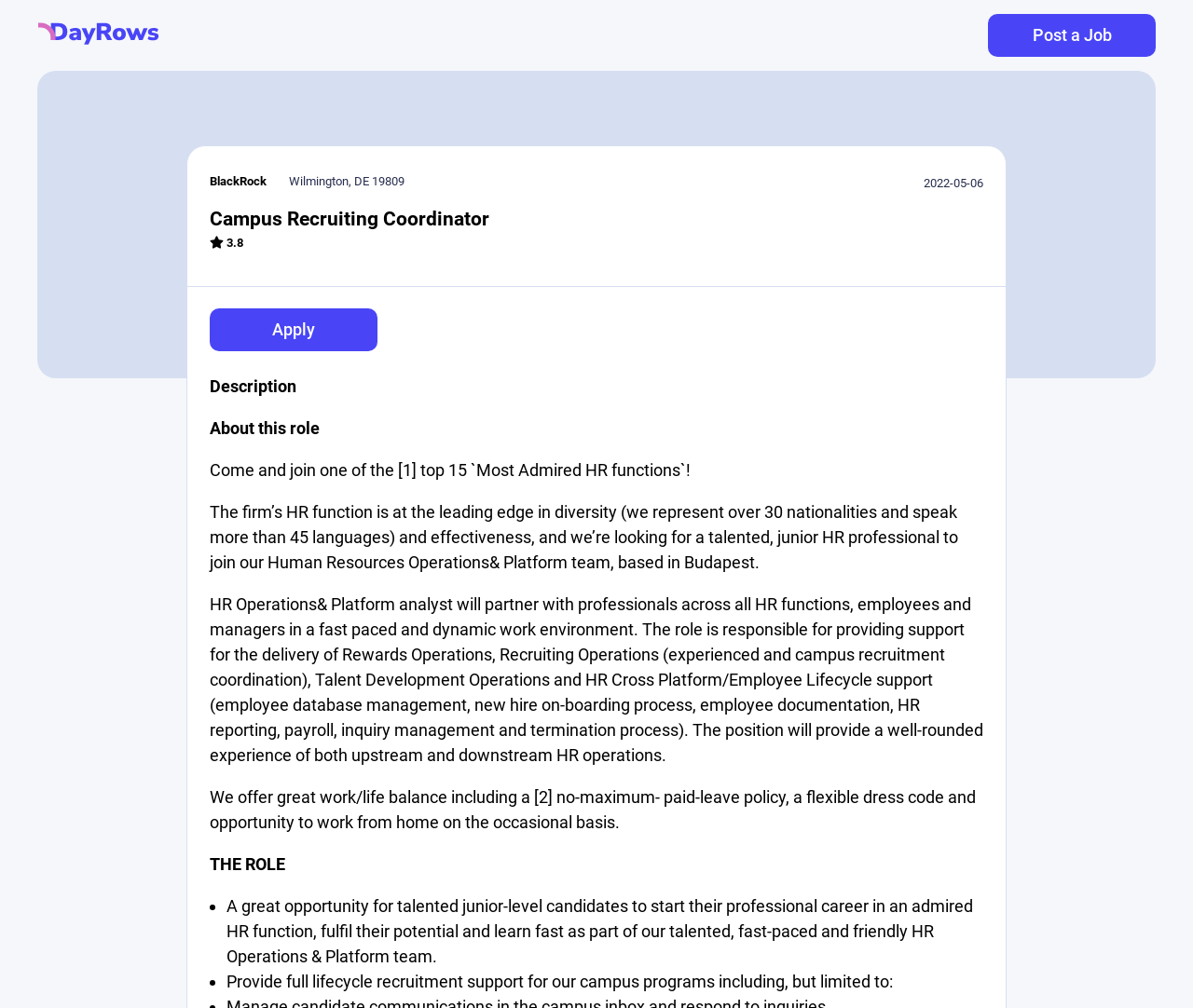Predict the bounding box coordinates for the UI element described as: "parent_node: Post a Job". The coordinates should be four float numbers between 0 and 1, presented as [left, top, right, bottom].

[0.031, 0.016, 0.136, 0.055]